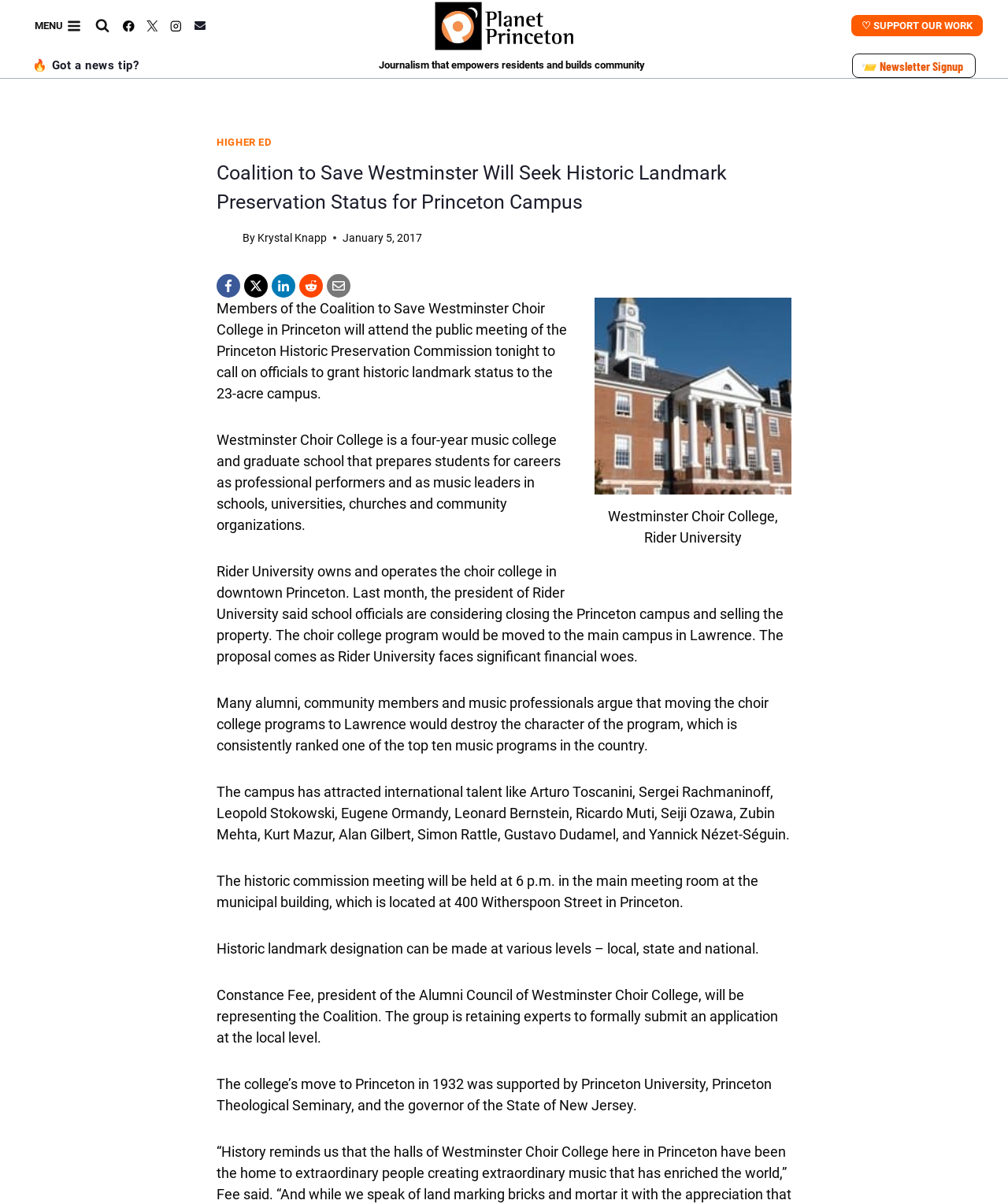Given the element description "Master of puppets" in the screenshot, predict the bounding box coordinates of that UI element.

None